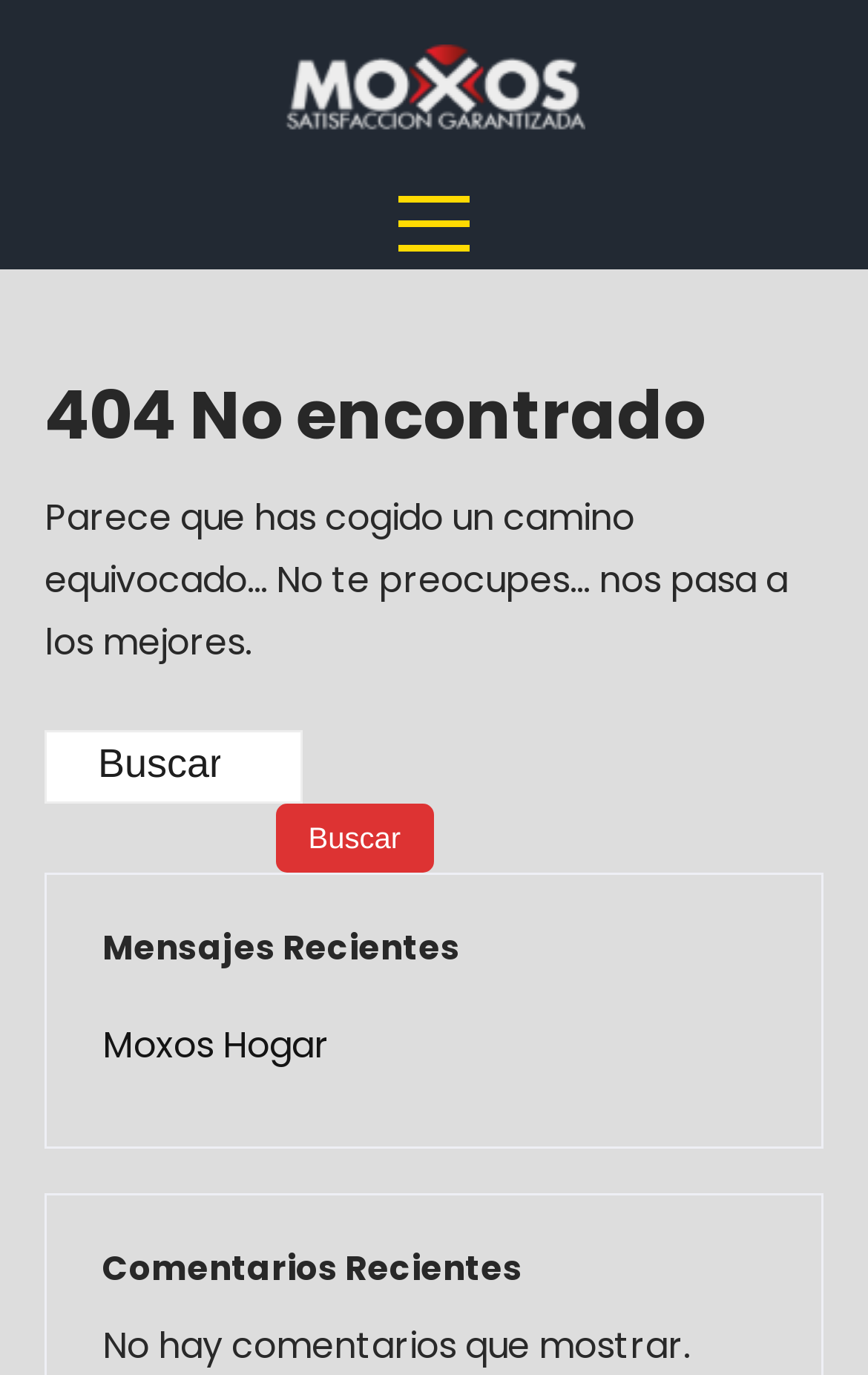What is the image above the error message?
Carefully examine the image and provide a detailed answer to the question.

The image is a child element of the link 'Cropped Moxos1@300x.png' and is located above the error message, suggesting that it is a logo or branding image for the website.